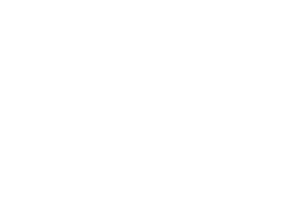Explain in detail what you see in the image.

The image features a stylized representation of a tax software interface. It likely symbolizes the functionality and user-friendly design of tax software options, particularly highlighting the comparison between online and desktop platforms. This visual is relevant to the accompanying article titled "Which is the best option, online or desktop tax software?" from Standfast Creative. The article discusses the advantages and considerations of various tax software solutions, aiming to guide readers in making informed decisions about managing their tax filing processes efficiently.